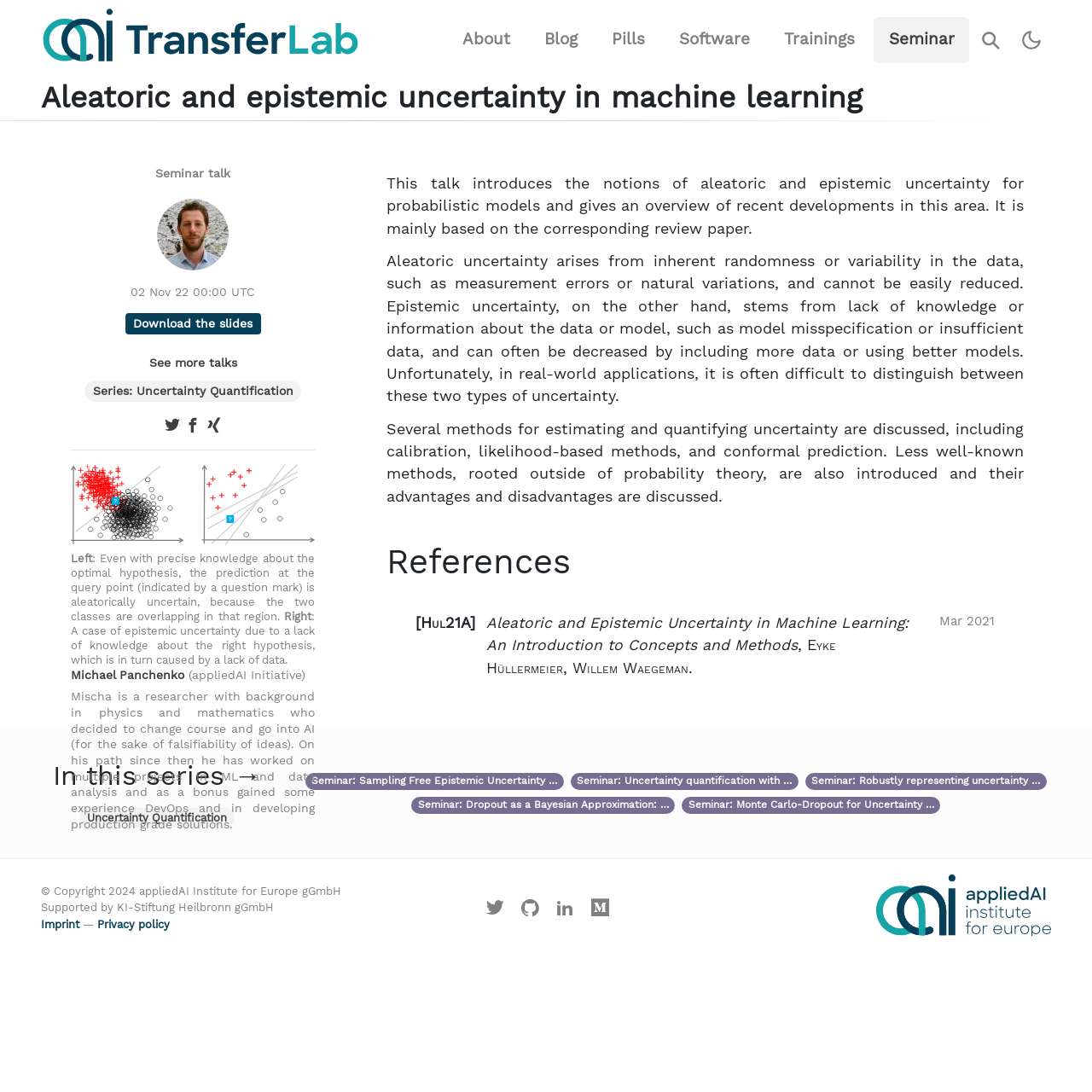Please identify the bounding box coordinates of the clickable element to fulfill the following instruction: "Search". The coordinates should be four float numbers between 0 and 1, i.e., [left, top, right, bottom].

[0.899, 0.02, 0.915, 0.054]